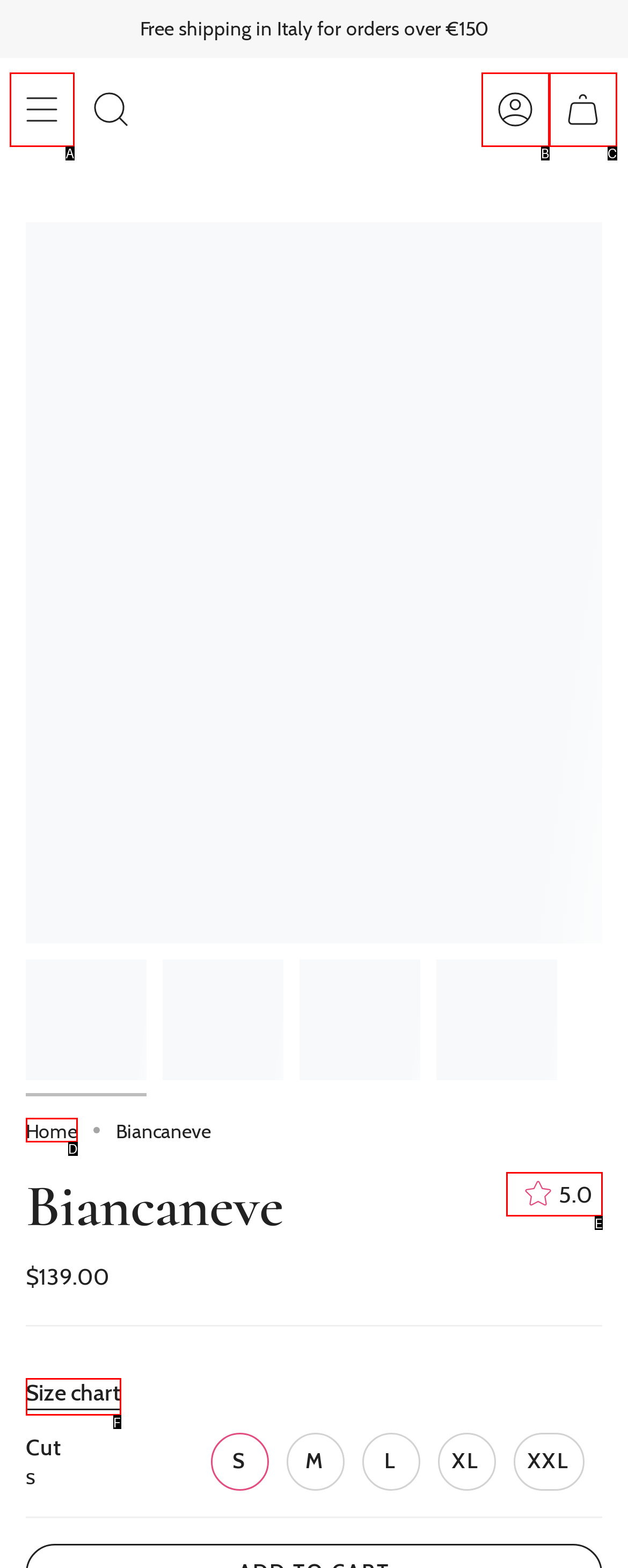Select the HTML element that corresponds to the description: aria-label="Show menu". Answer with the letter of the matching option directly from the choices given.

A